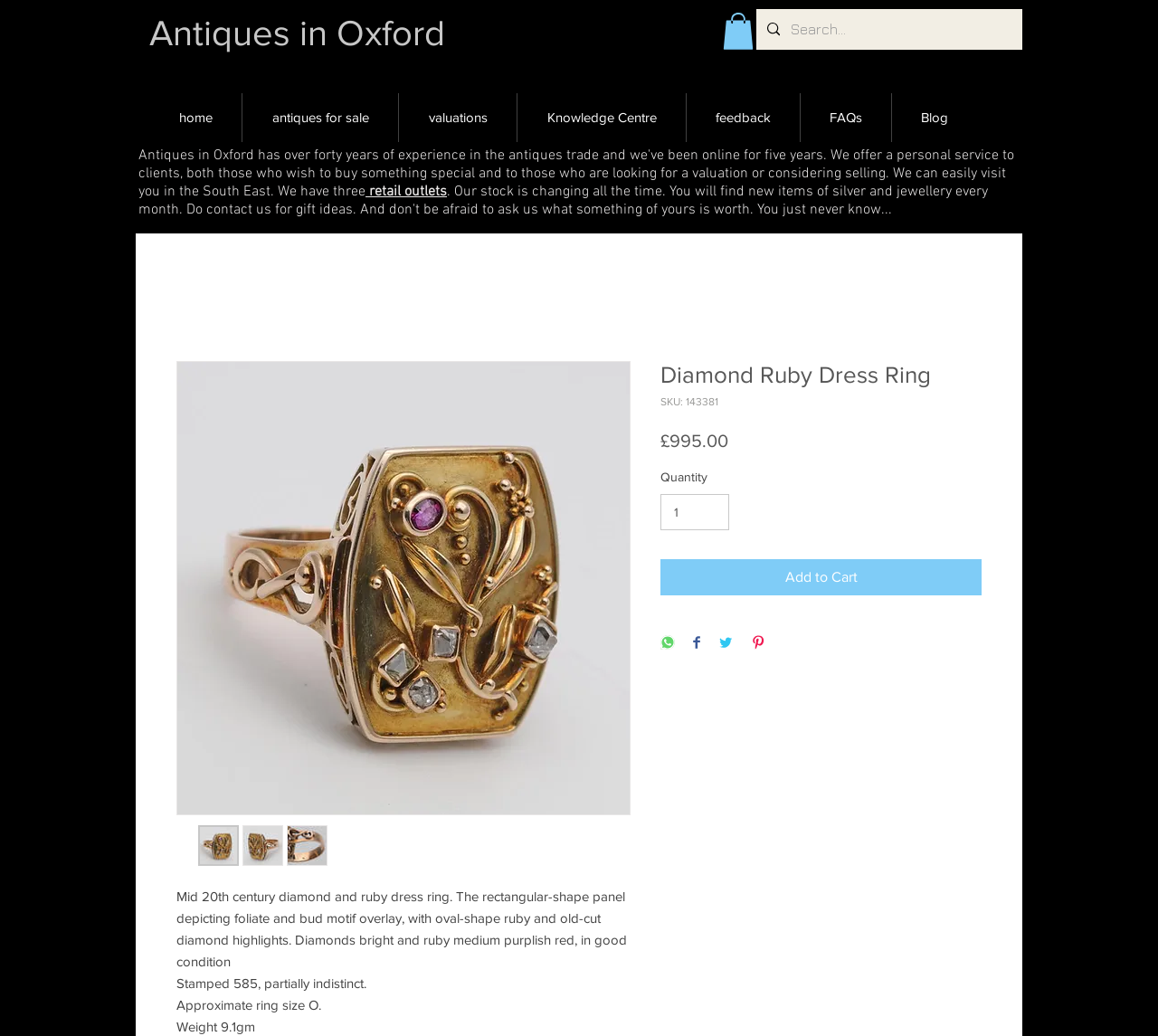What is the condition of the diamonds and ruby?
Based on the screenshot, give a detailed explanation to answer the question.

The webpage includes a StaticText element with the text 'Diamonds bright and ruby medium purplish red, in good condition', indicating that the condition of the diamonds and ruby is good.